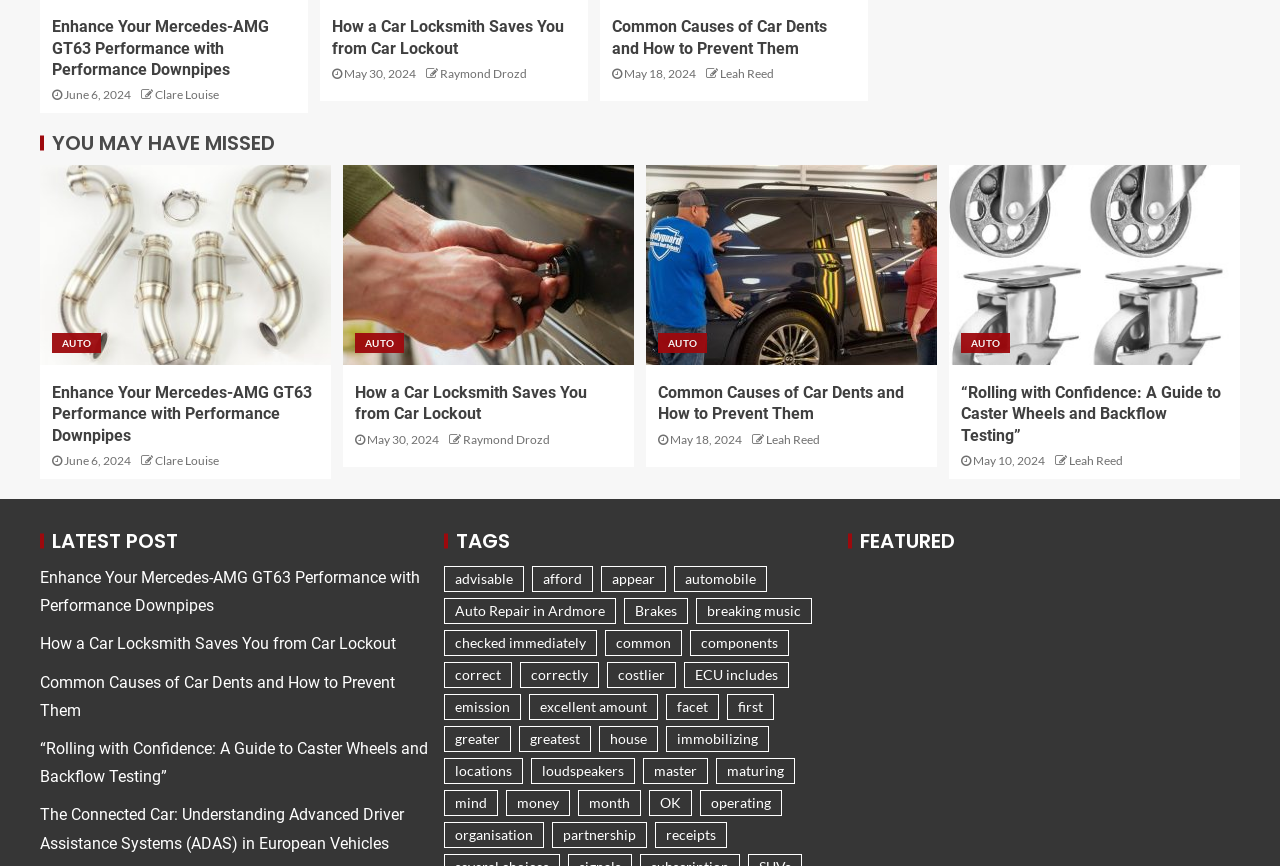Based on the visual content of the image, answer the question thoroughly: What is the title of the first article?

I determined the title of the first article by looking at the heading element with the text 'Enhance Your Mercedes-AMG GT63 Performance with Performance Downpipes' which is located at the top of the webpage.